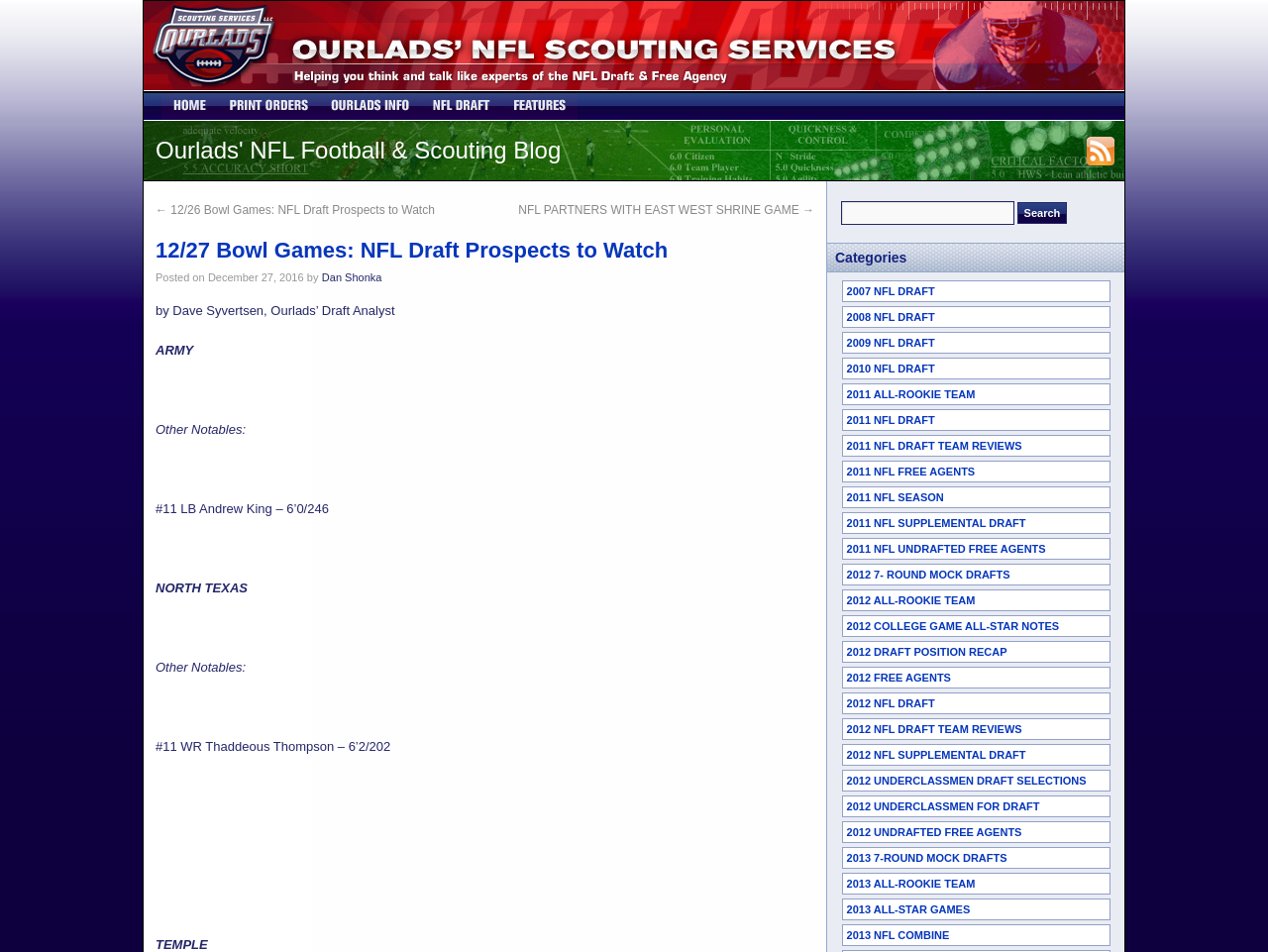Identify the webpage's primary heading and generate its text.

12/27 Bowl Games: NFL Draft Prospects to Watch